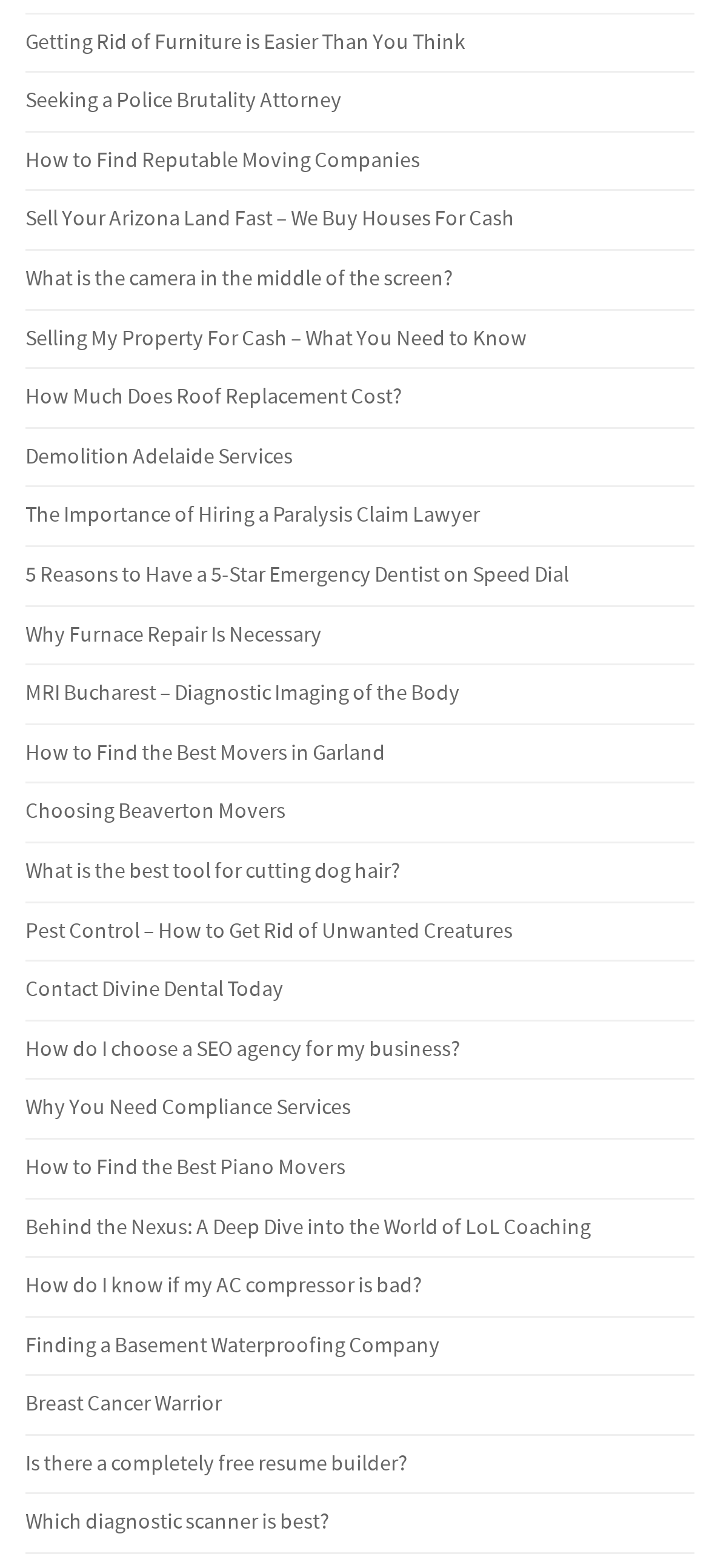Find the bounding box coordinates for the area that must be clicked to perform this action: "Discover the importance of hiring a paralysis claim lawyer".

[0.036, 0.32, 0.677, 0.338]